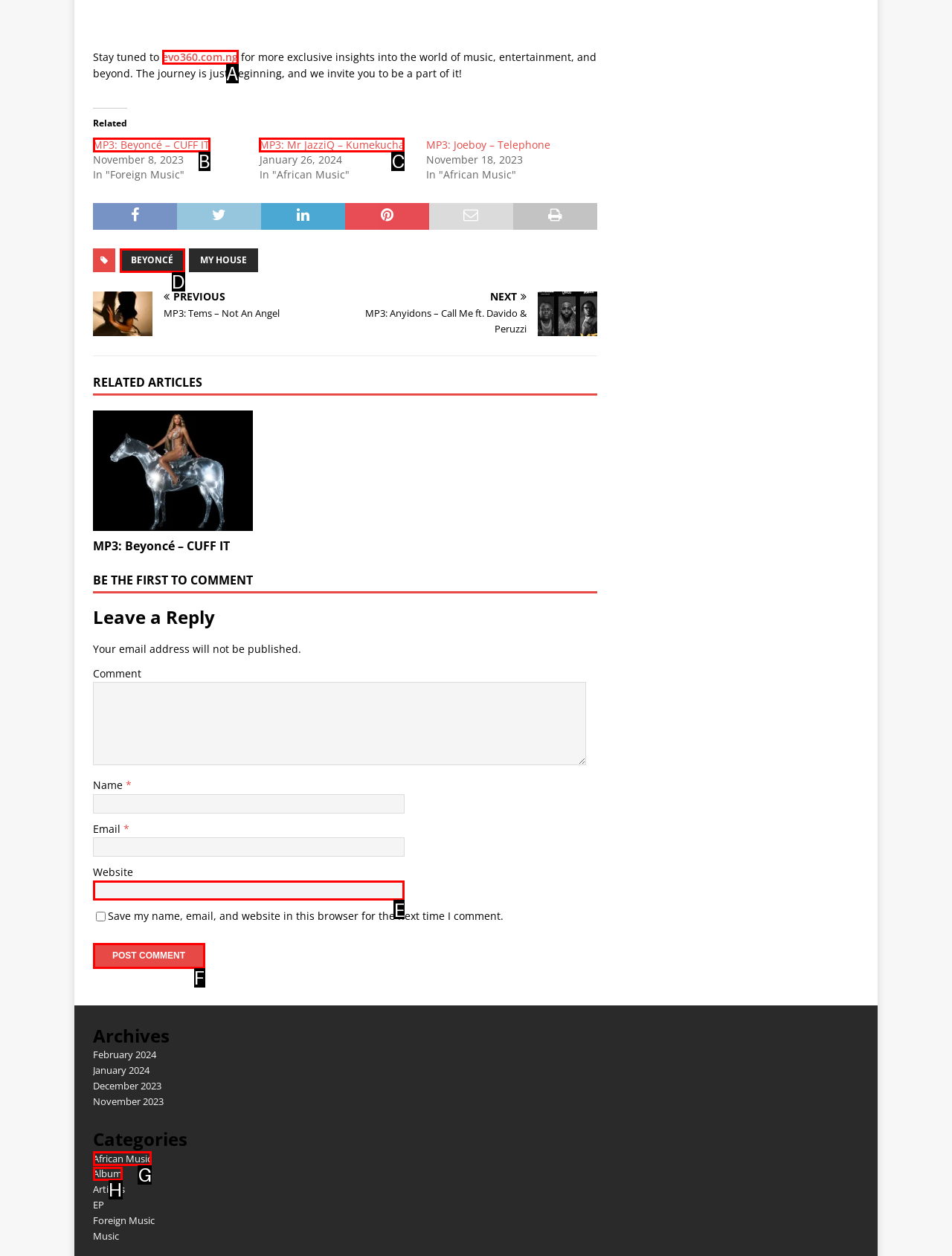Select the appropriate HTML element to click on to finish the task: Click on the Categories link for African Music.
Answer with the letter corresponding to the selected option.

G